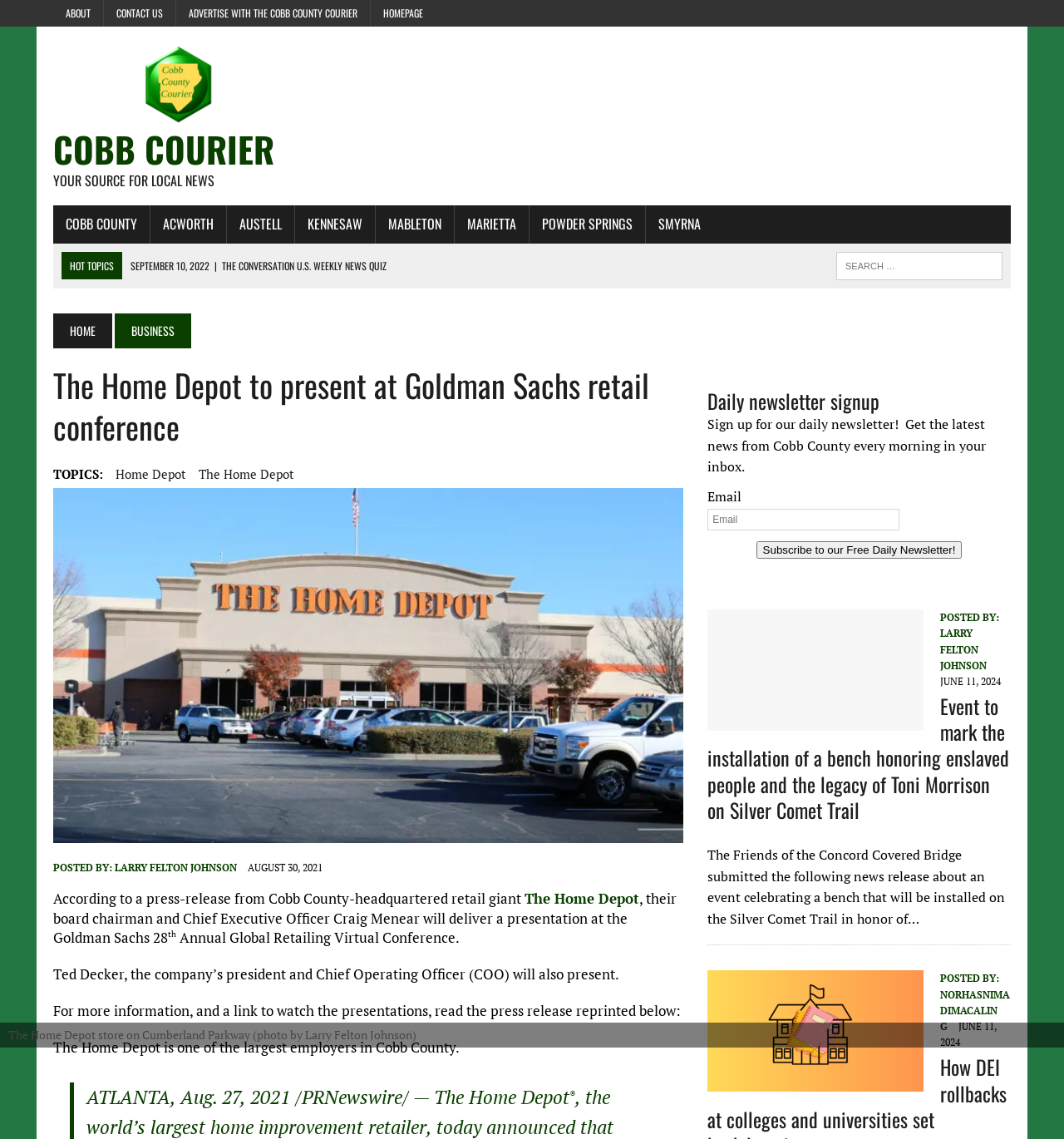Bounding box coordinates should be in the format (top-left x, top-left y, bottom-right x, bottom-right y) and all values should be floating point numbers between 0 and 1. Determine the bounding box coordinate for the UI element described as: Powder Springs

[0.498, 0.181, 0.606, 0.214]